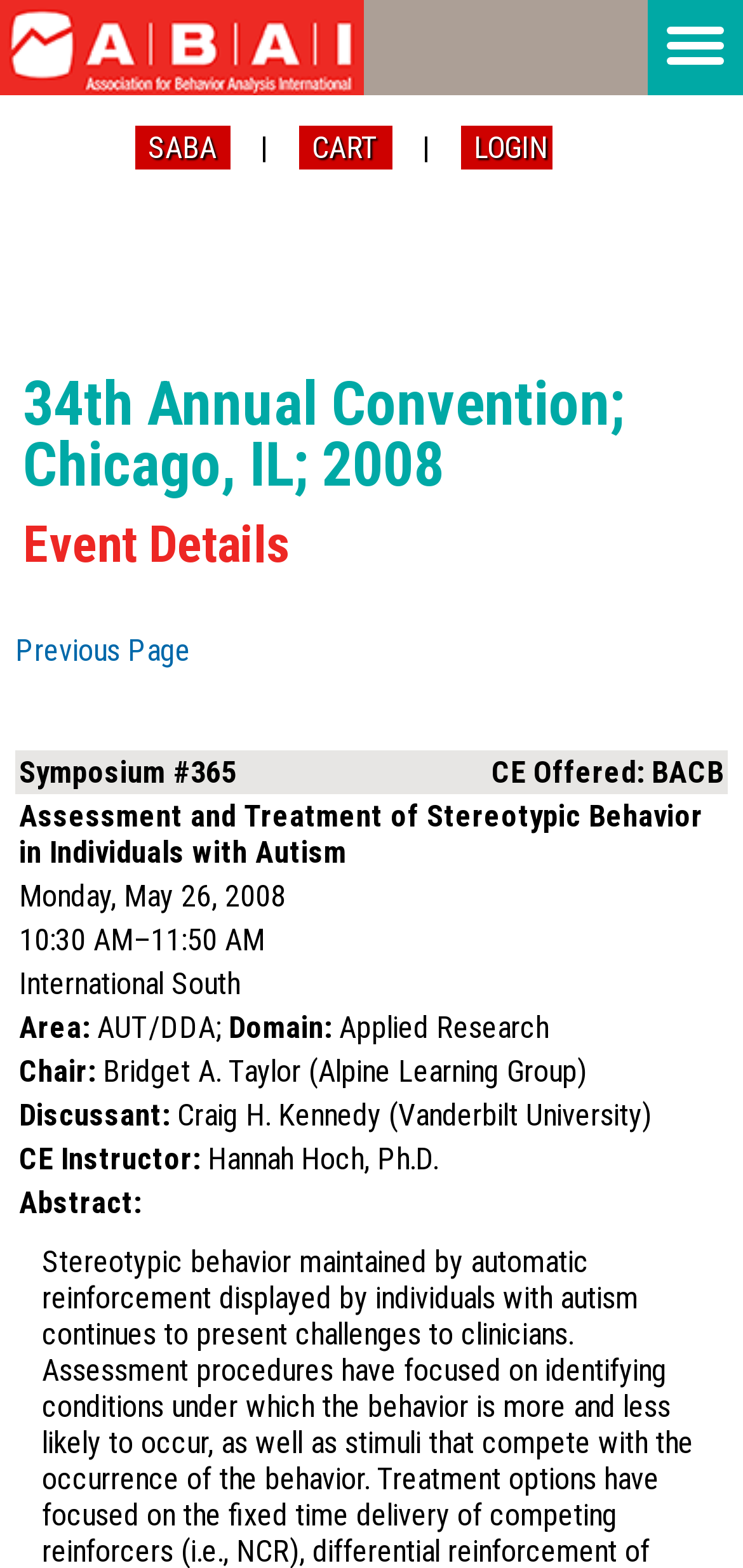How many rows are in the event details table?
Look at the screenshot and respond with a single word or phrase.

9